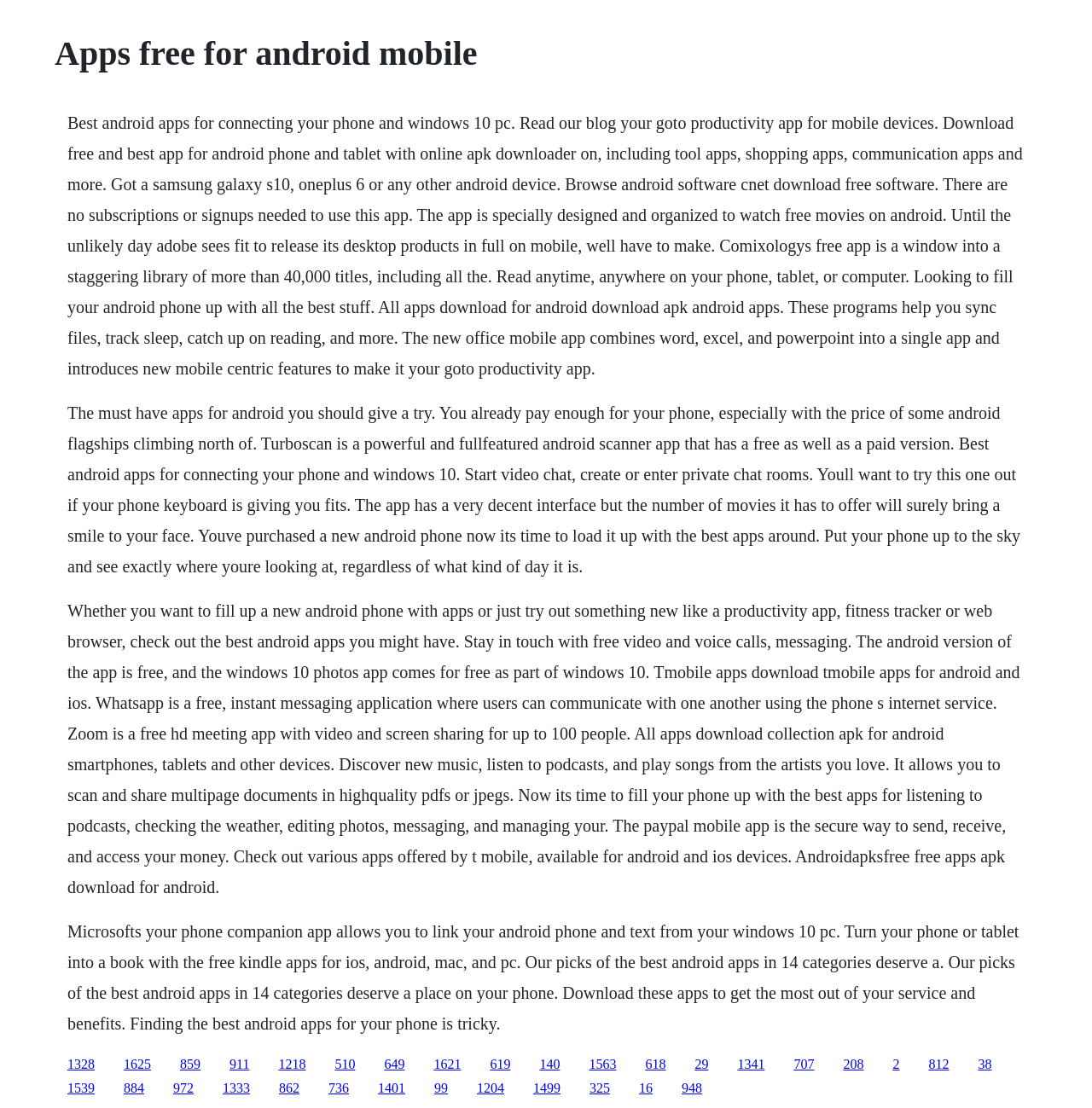Identify the bounding box coordinates of the HTML element based on this description: "1401".

[0.346, 0.976, 0.371, 0.989]